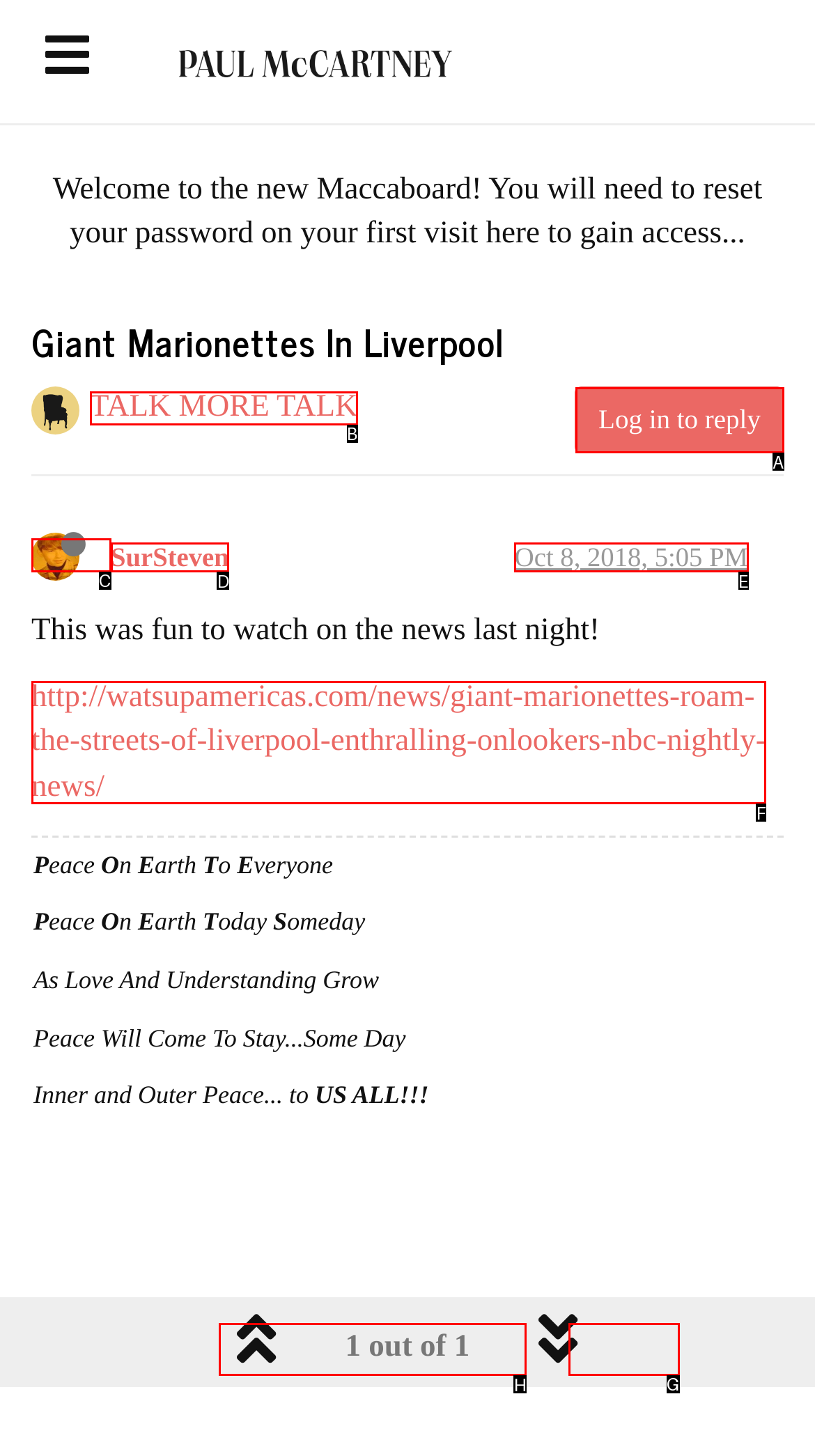Identify which lettered option completes the task: Read the terms and conditions. Provide the letter of the correct choice.

H